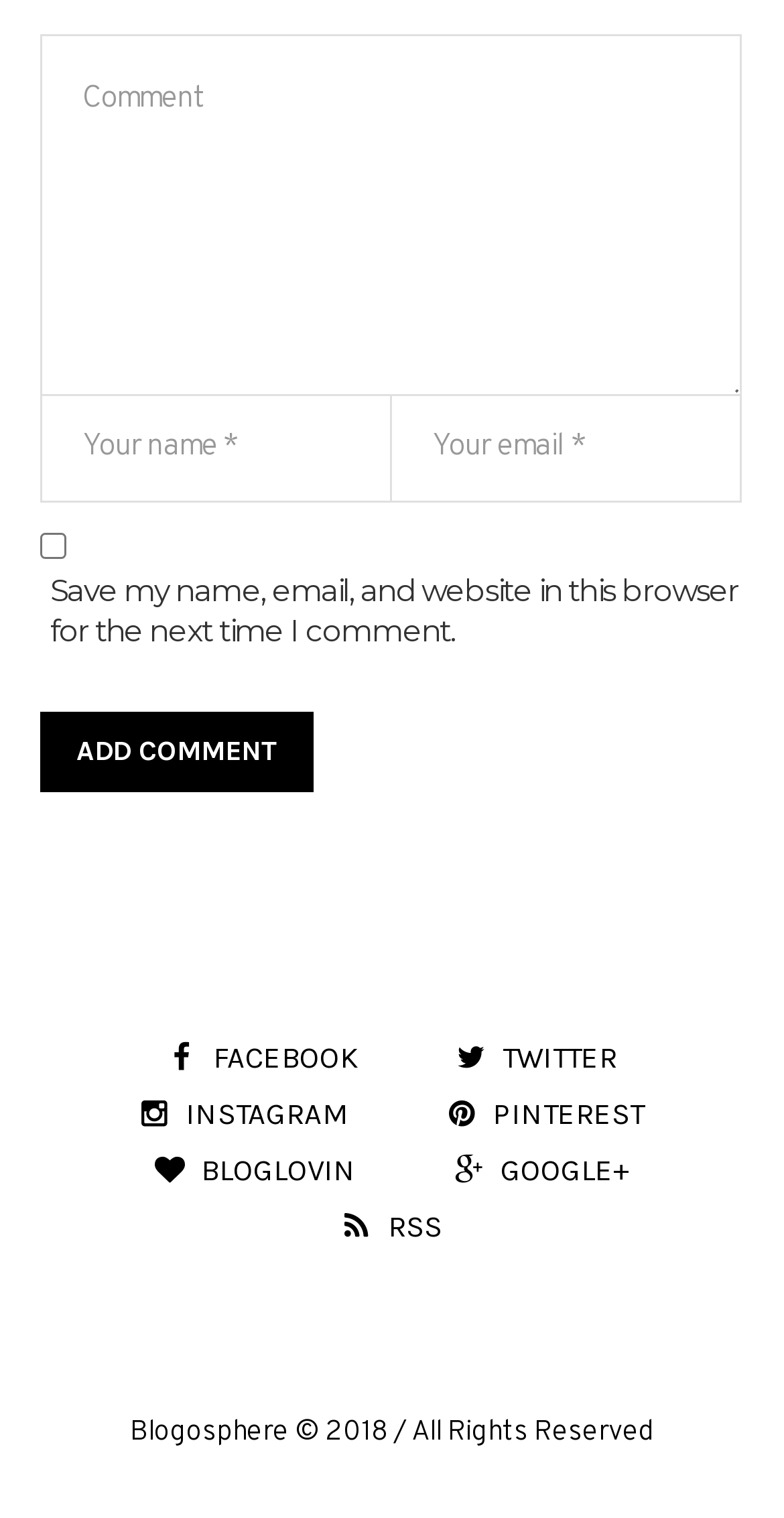What is the name of the blog?
Provide a detailed answer to the question, using the image to inform your response.

I found the name of the blog in the footer section, which is 'Blogosphere © 2018 / All Rights Reserved'.